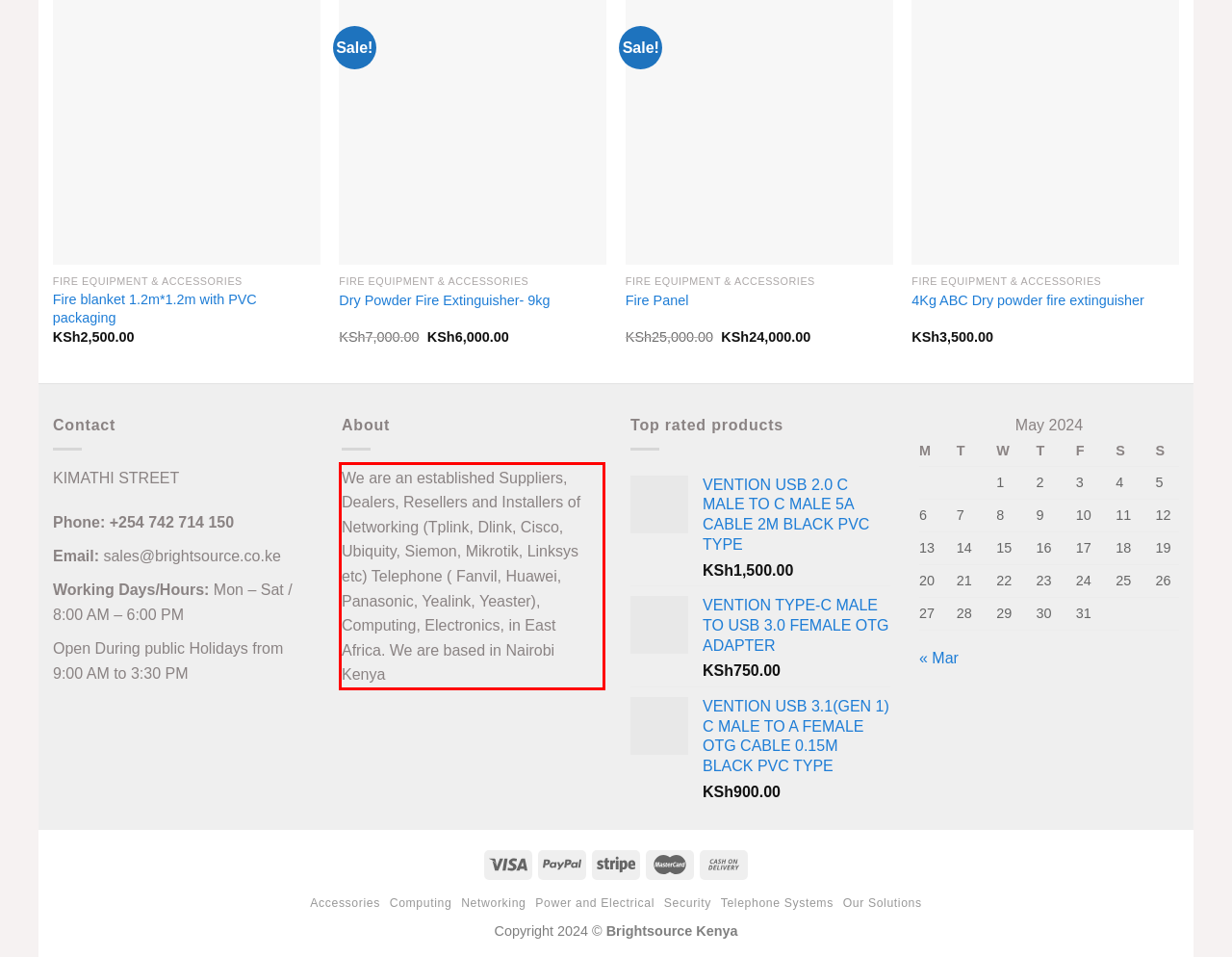Identify the text within the red bounding box on the webpage screenshot and generate the extracted text content.

We are an established Suppliers, Dealers, Resellers and Installers of Networking (Tplink, Dlink, Cisco, Ubiquity, Siemon, Mikrotik, Linksys etc) Telephone ( Fanvil, Huawei, Panasonic, Yealink, Yeaster), Computing, Electronics, in East Africa. We are based in Nairobi Kenya